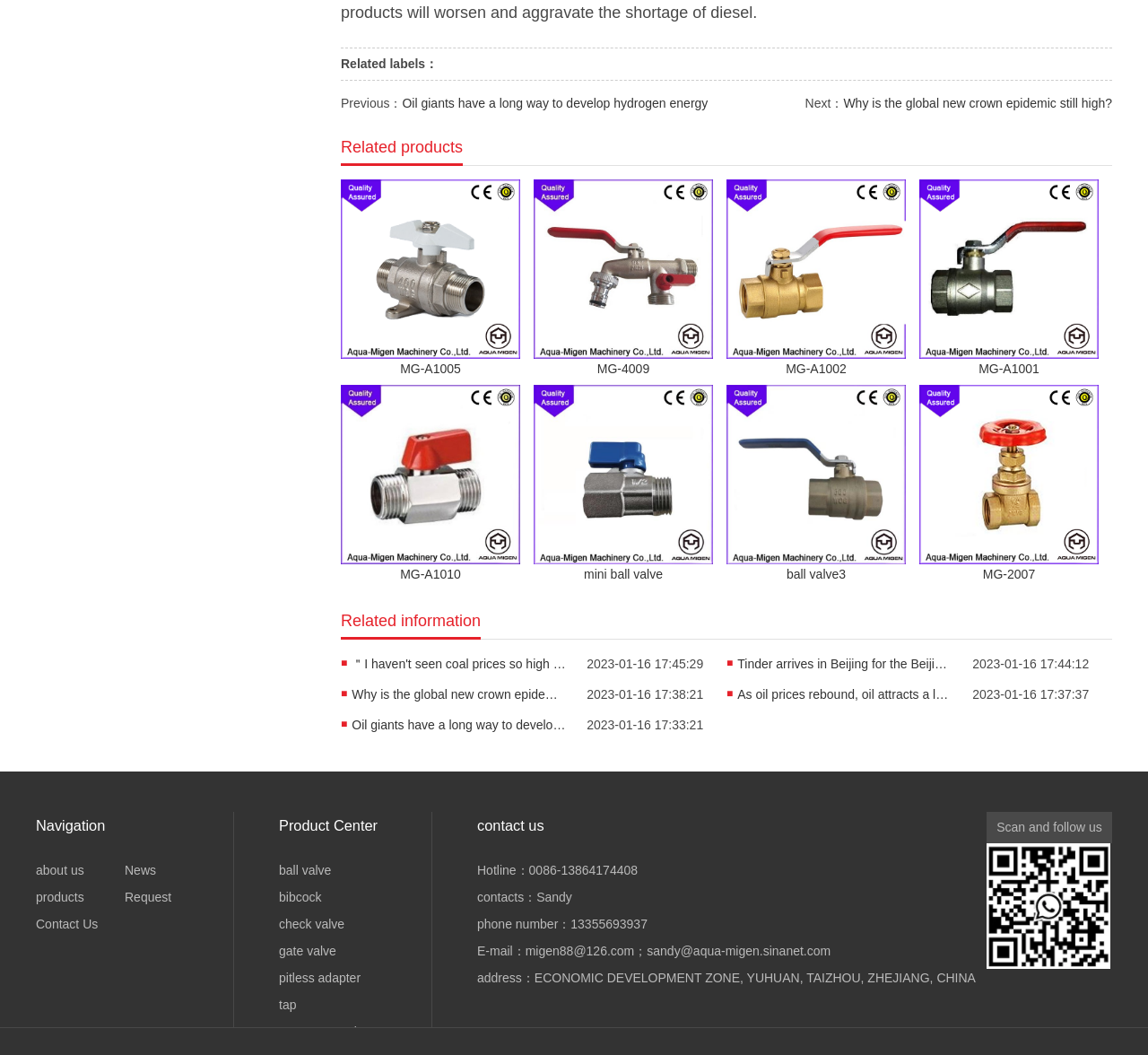Use a single word or phrase to answer the question:
What is the topic of the latest article?

Oil giants